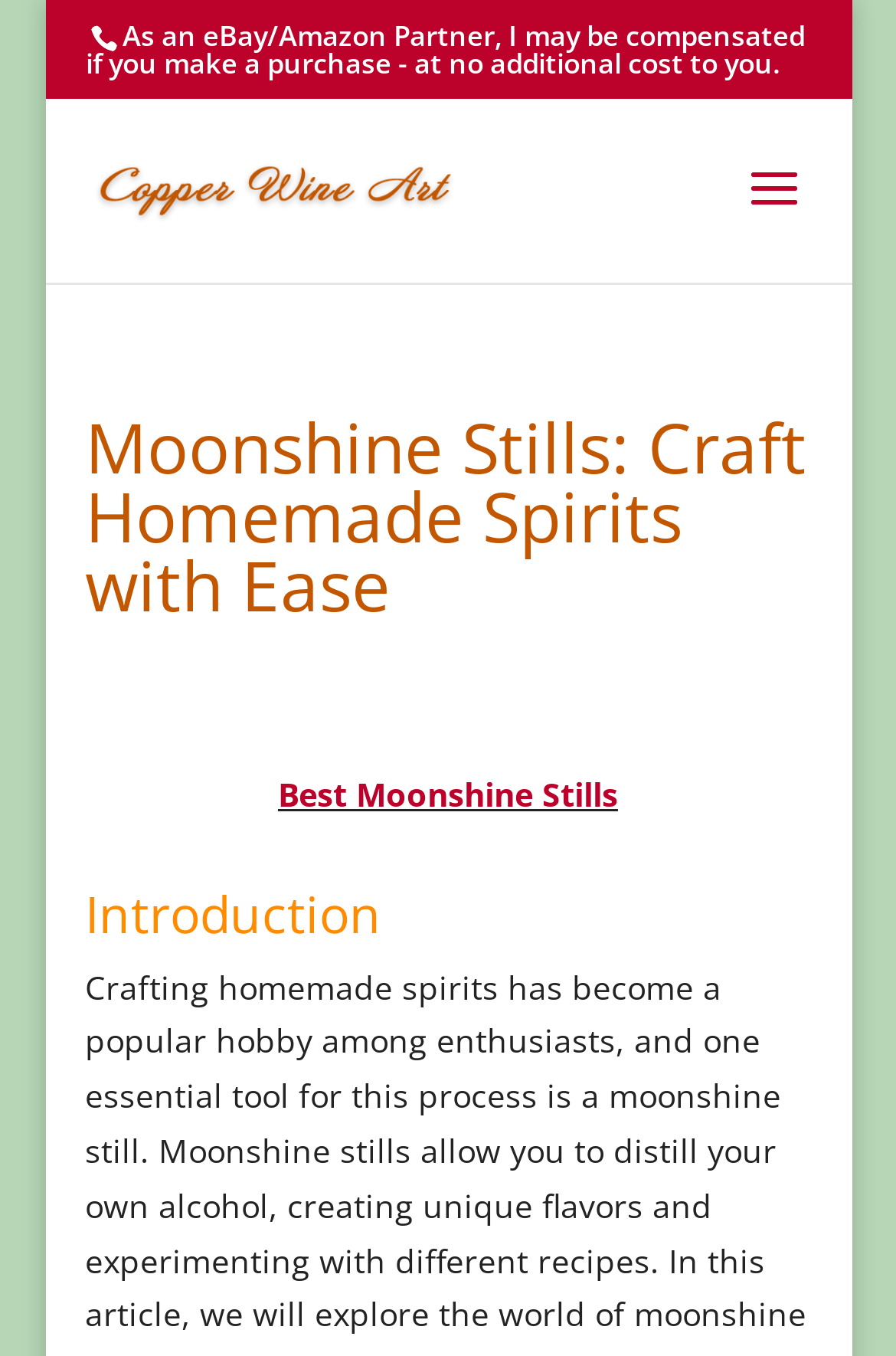For the following element description, predict the bounding box coordinates in the format (top-left x, top-left y, bottom-right x, bottom-right y). All values should be floating point numbers between 0 and 1. Description: alt="Copper Wine Art"

[0.105, 0.122, 0.51, 0.154]